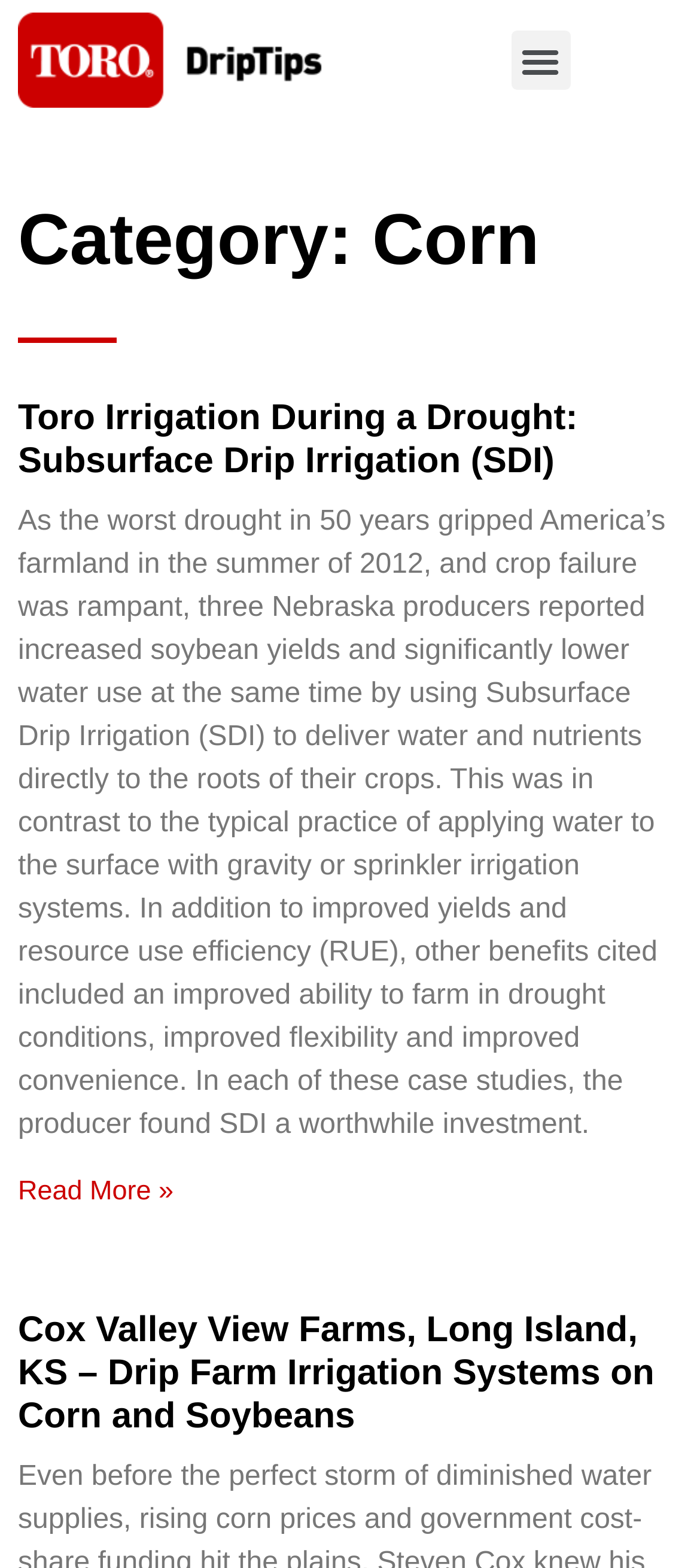Determine the bounding box for the UI element that matches this description: "Menu".

[0.73, 0.02, 0.814, 0.057]